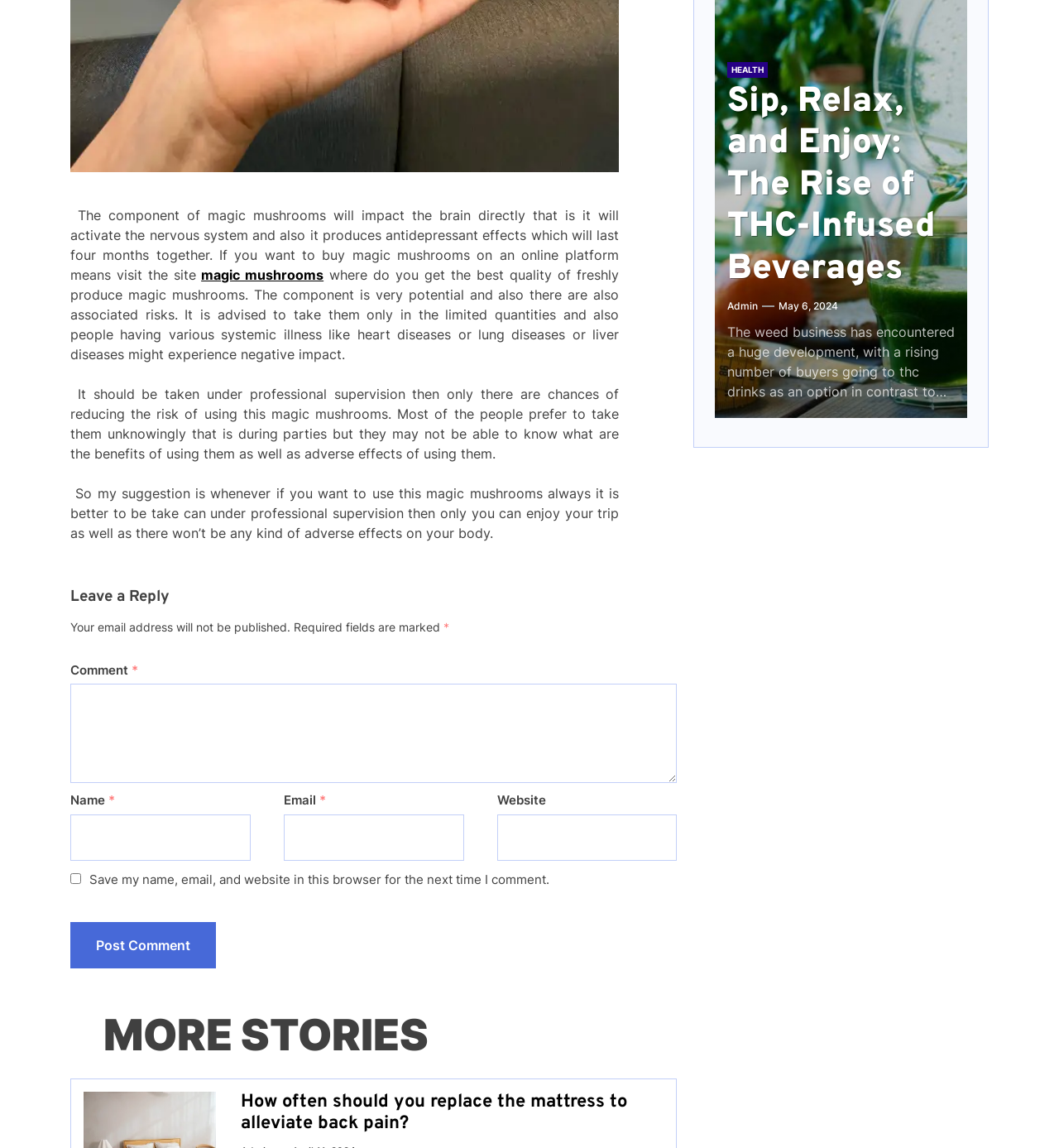Reply to the question below using a single word or brief phrase:
What is the category of the article 'Sip, Relax, and Enjoy: The Rise of THC-Infused Beverages'?

HEALTH